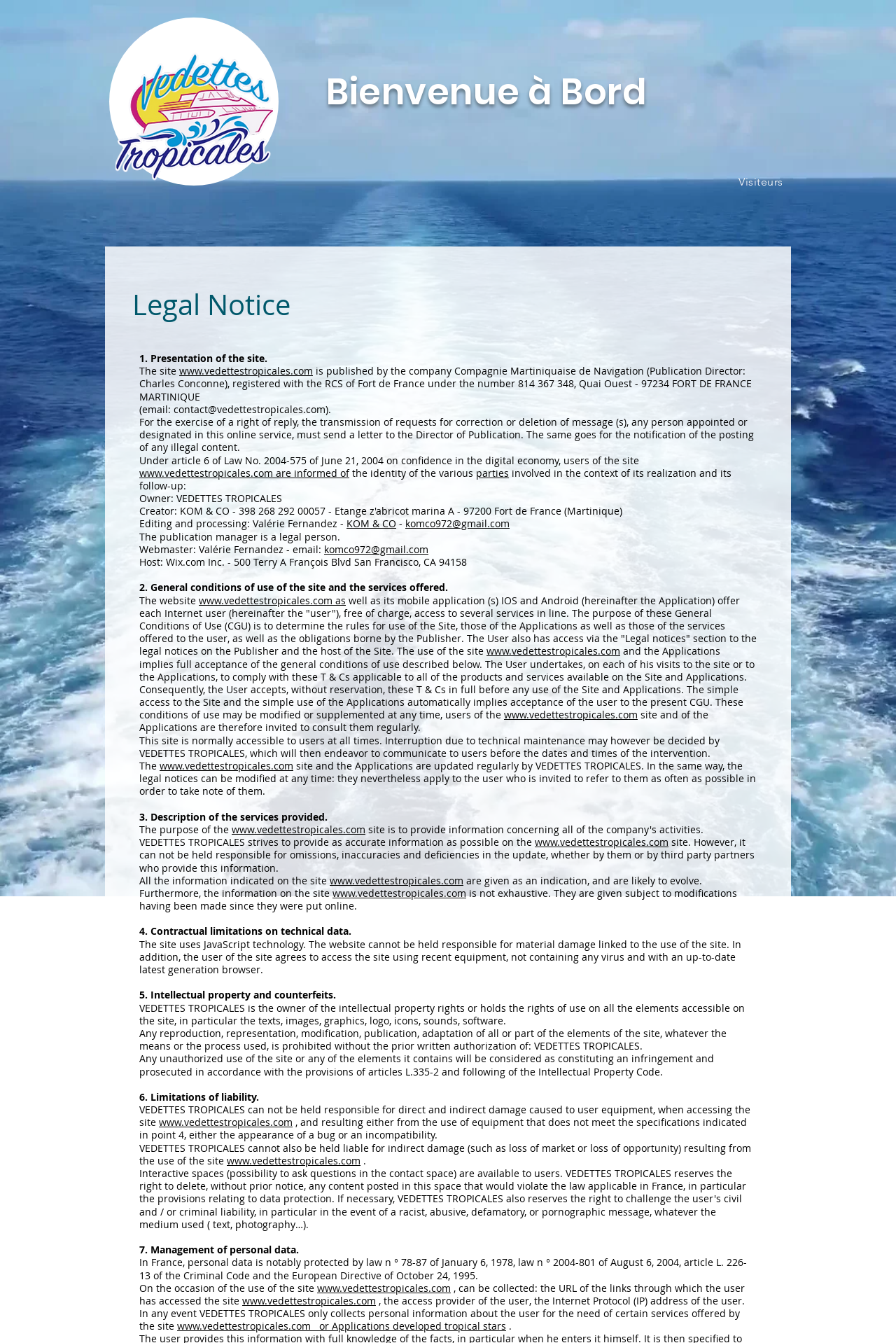What is the purpose of the website?
Use the screenshot to answer the question with a single word or phrase.

To provide information about boat services